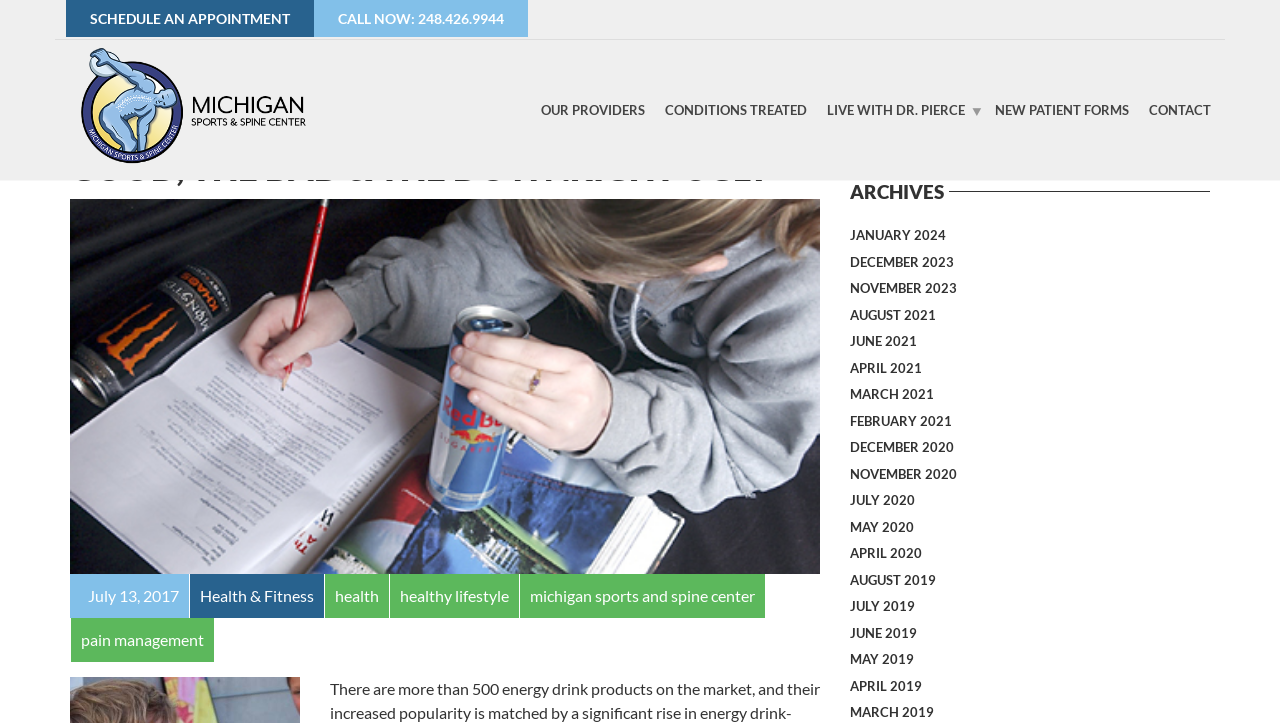Please provide the bounding box coordinates for the element that needs to be clicked to perform the following instruction: "Read about coffee, energy drinks, and caffeine". The coordinates should be given as four float numbers between 0 and 1, i.e., [left, top, right, bottom].

[0.055, 0.151, 0.641, 0.257]